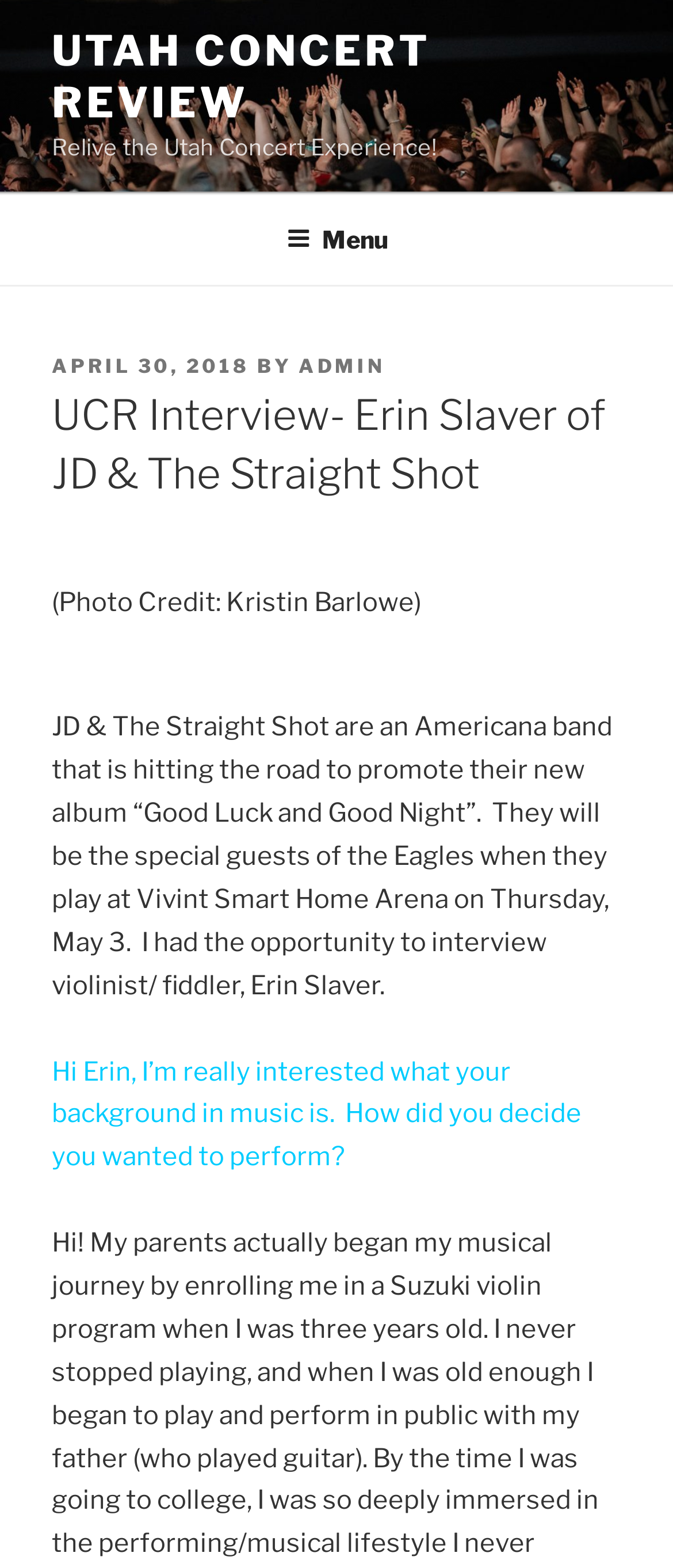Provide the bounding box coordinates, formatted as (top-left x, top-left y, bottom-right x, bottom-right y), with all values being floating point numbers between 0 and 1. Identify the bounding box of the UI element that matches the description: admin

[0.444, 0.226, 0.572, 0.241]